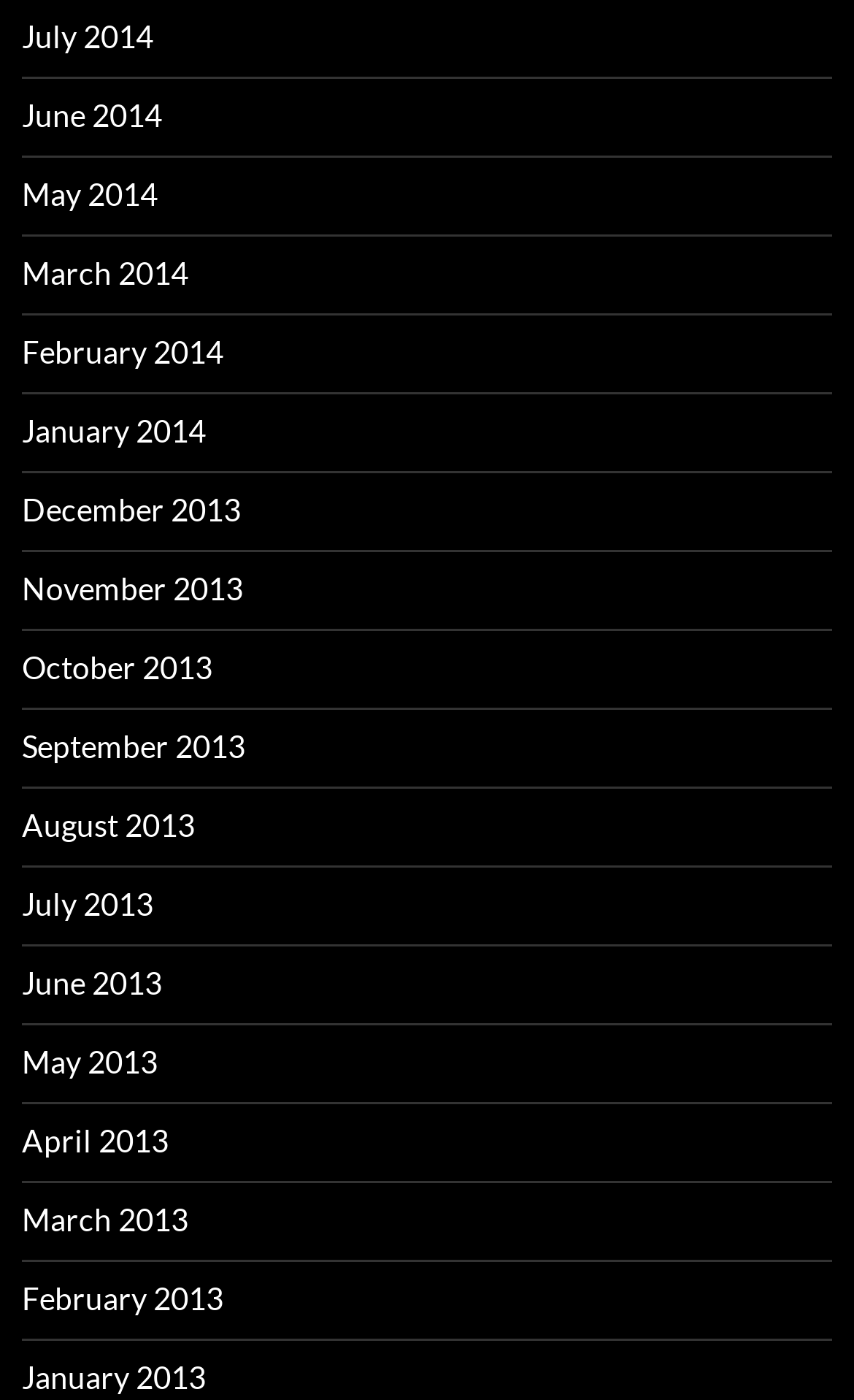What is the latest month listed in 2013? Based on the image, give a response in one word or a short phrase.

December 2013